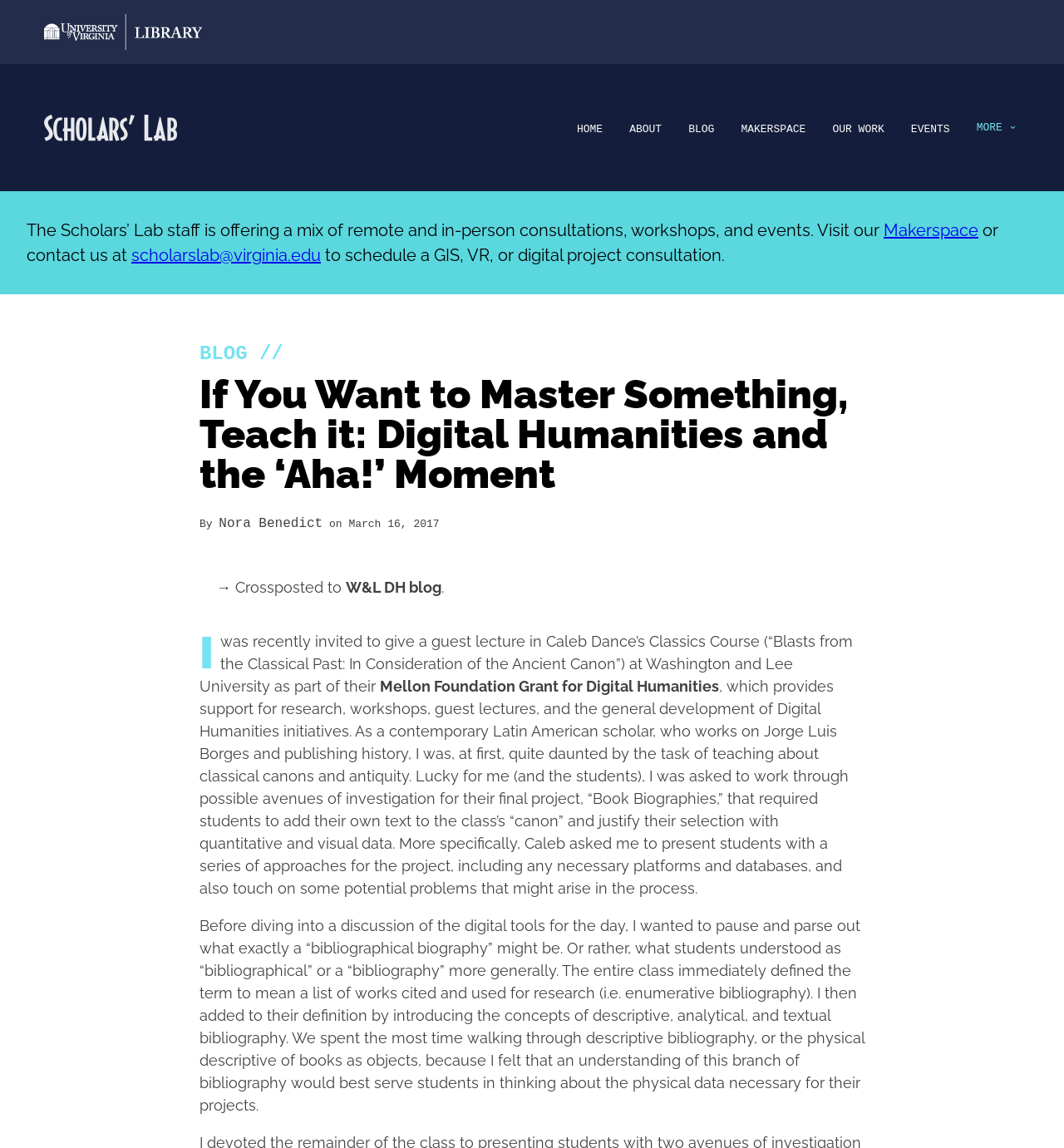Pinpoint the bounding box coordinates of the element you need to click to execute the following instruction: "Visit the University of Virginia Library". The bounding box should be represented by four float numbers between 0 and 1, in the format [left, top, right, bottom].

[0.042, 0.012, 0.19, 0.043]